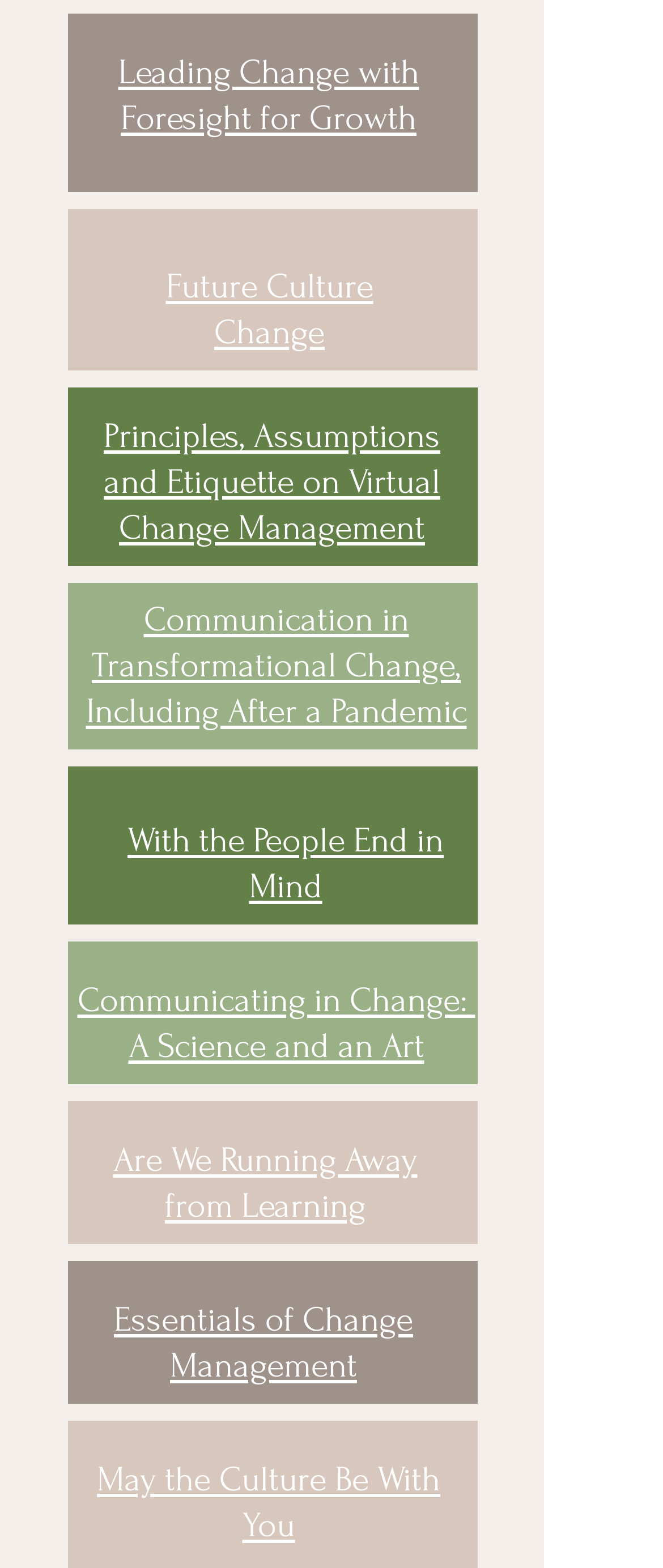Identify the bounding box coordinates for the UI element mentioned here: "Essentials of Change Management". Provide the coordinates as four float values between 0 and 1, i.e., [left, top, right, bottom].

[0.172, 0.826, 0.623, 0.885]